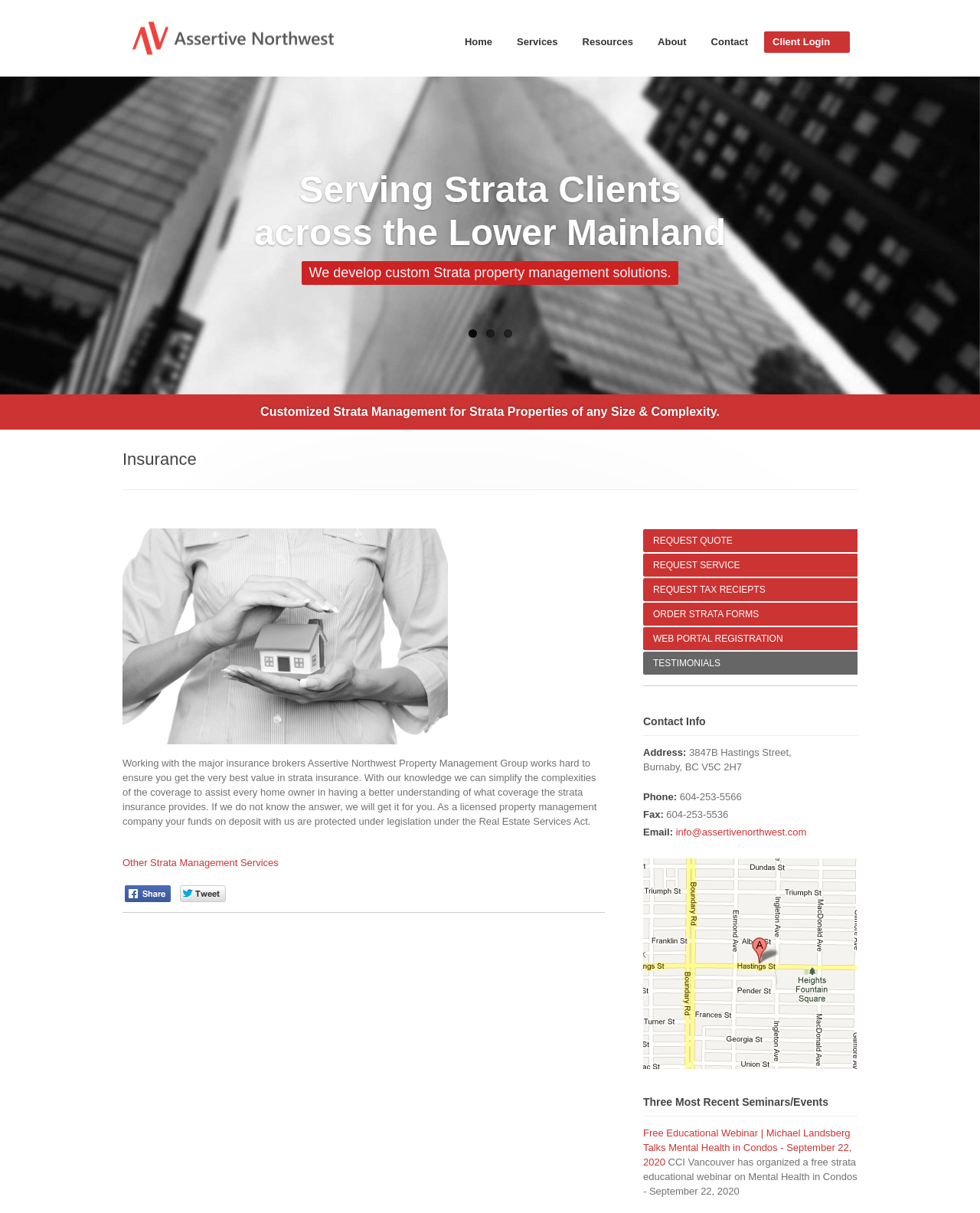Please find the bounding box coordinates of the element's region to be clicked to carry out this instruction: "Click Home".

[0.466, 0.025, 0.511, 0.044]